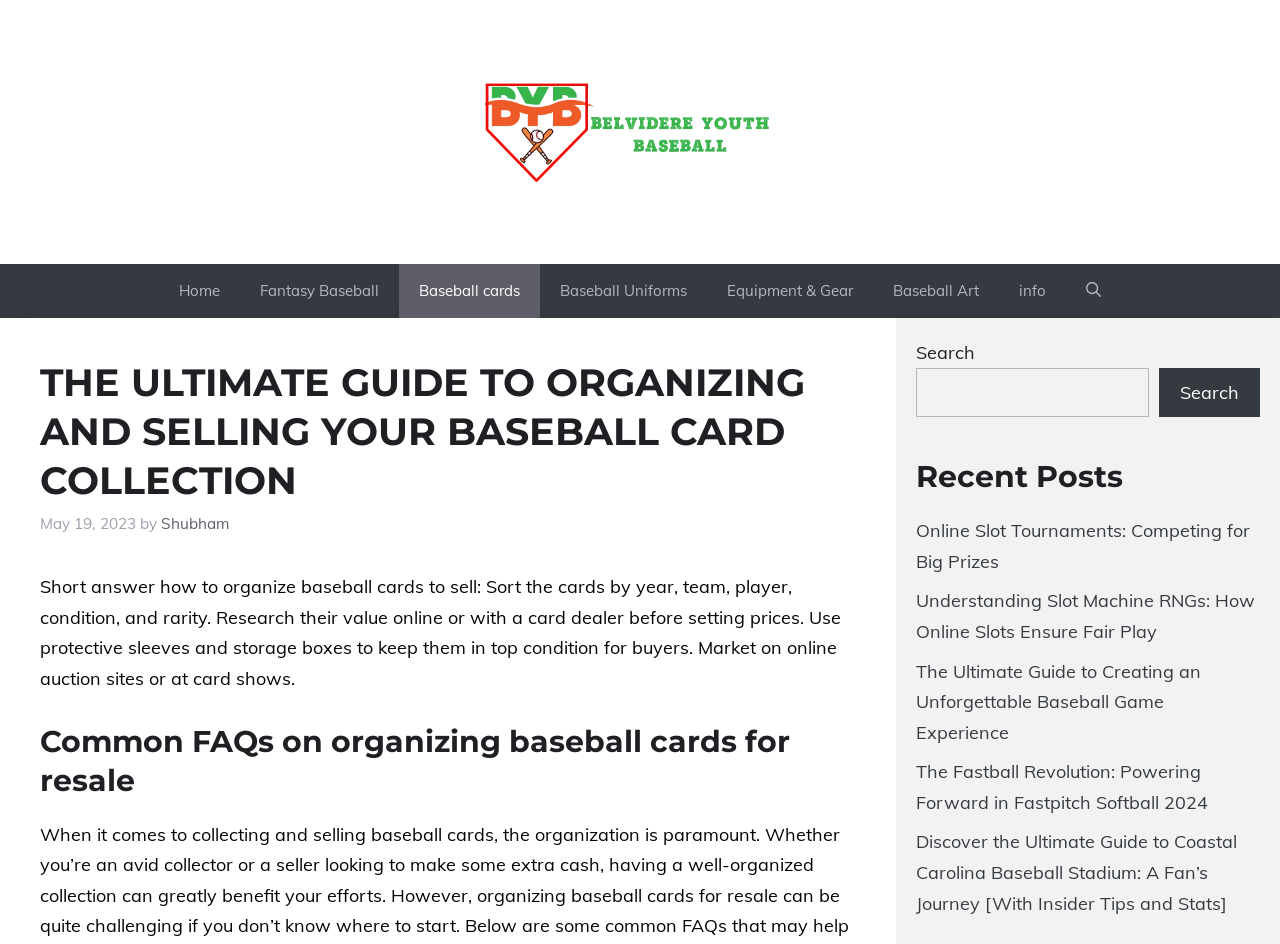Please specify the bounding box coordinates of the clickable region necessary for completing the following instruction: "Search for something". The coordinates must consist of four float numbers between 0 and 1, i.e., [left, top, right, bottom].

[0.905, 0.39, 0.984, 0.442]